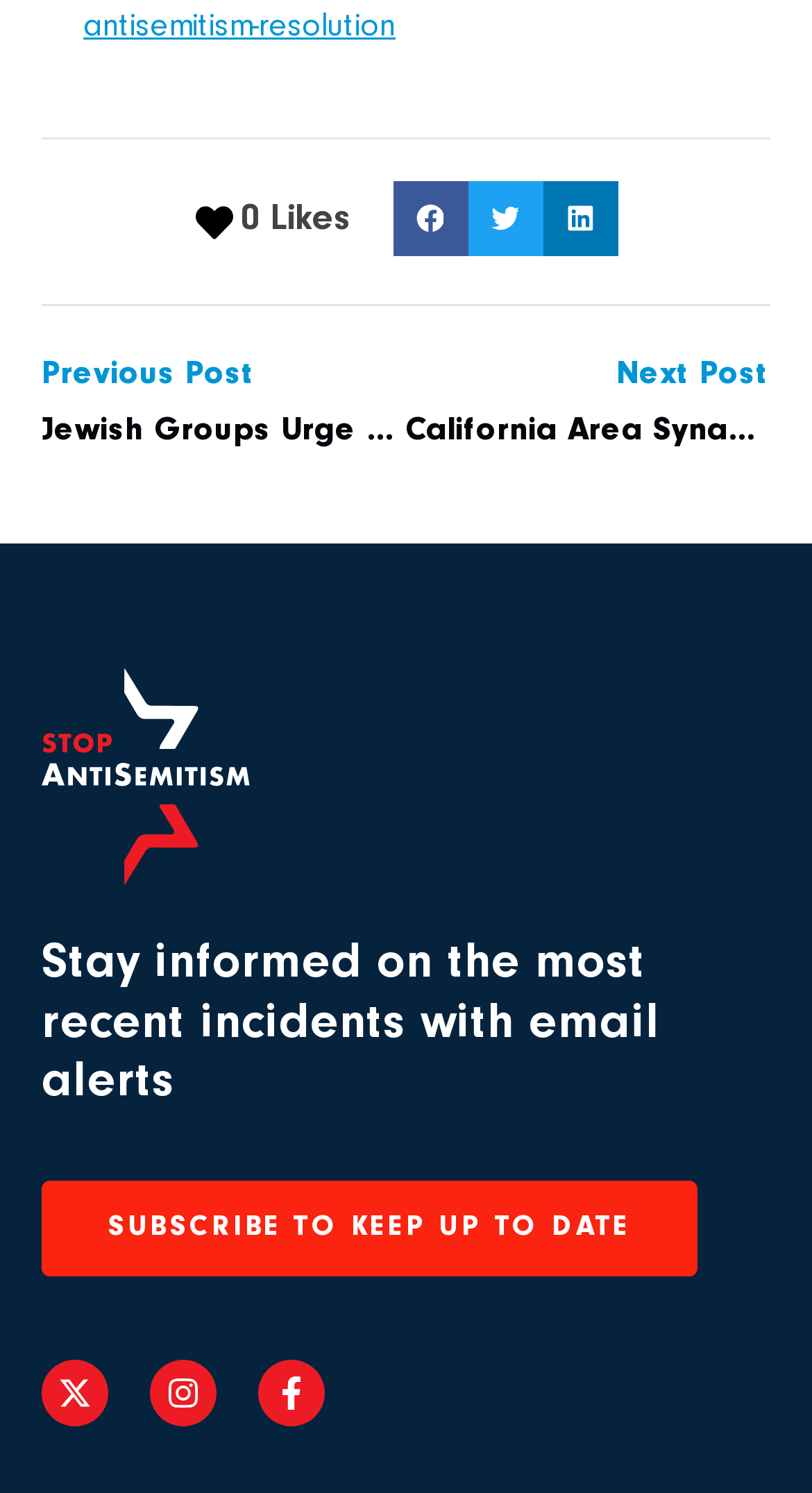Can you find the bounding box coordinates of the area I should click to execute the following instruction: "Subscribe to keep up to date"?

[0.051, 0.791, 0.859, 0.855]